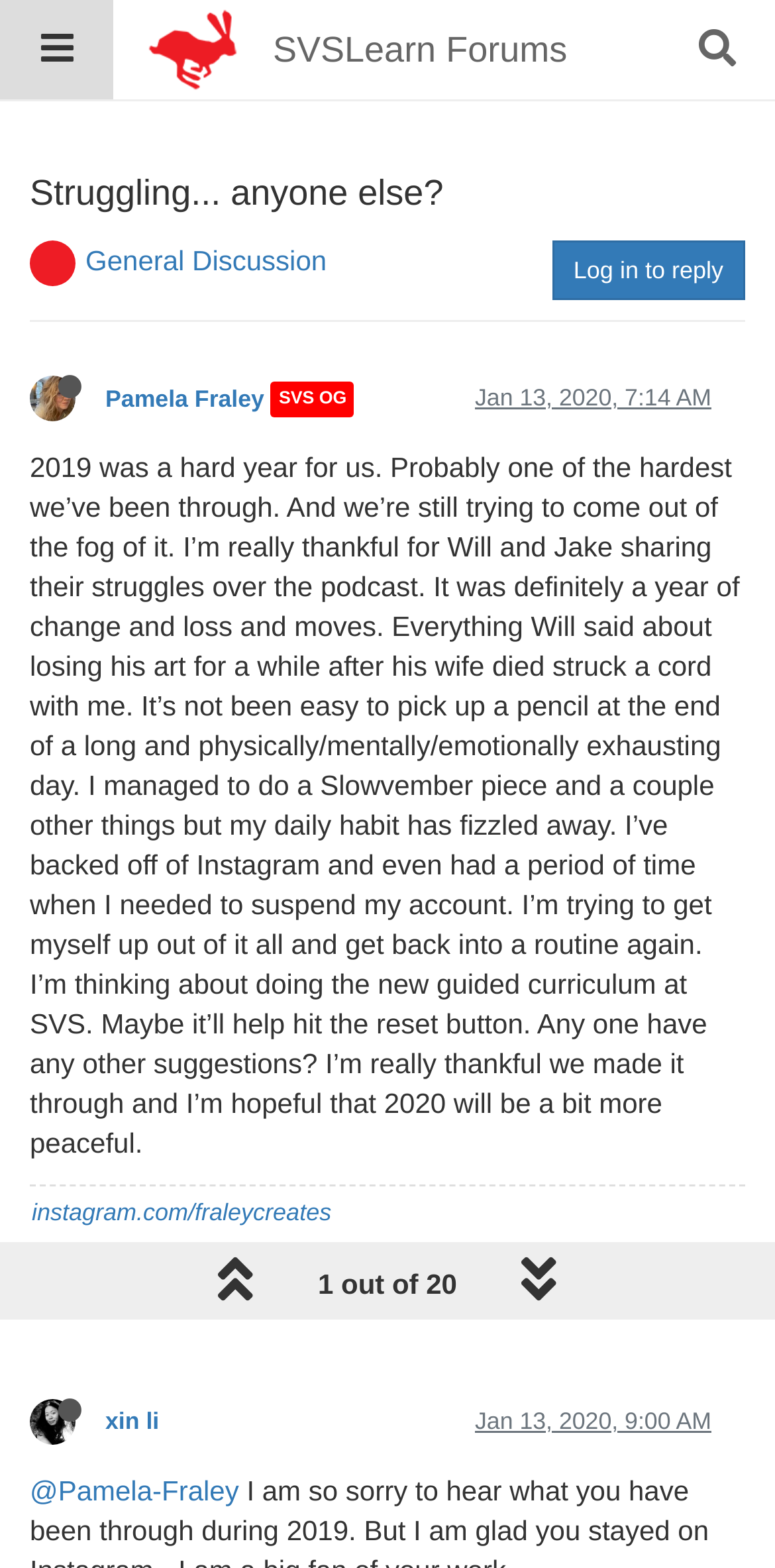What is the topic of the post?
Answer the question based on the image using a single word or a brief phrase.

Struggling